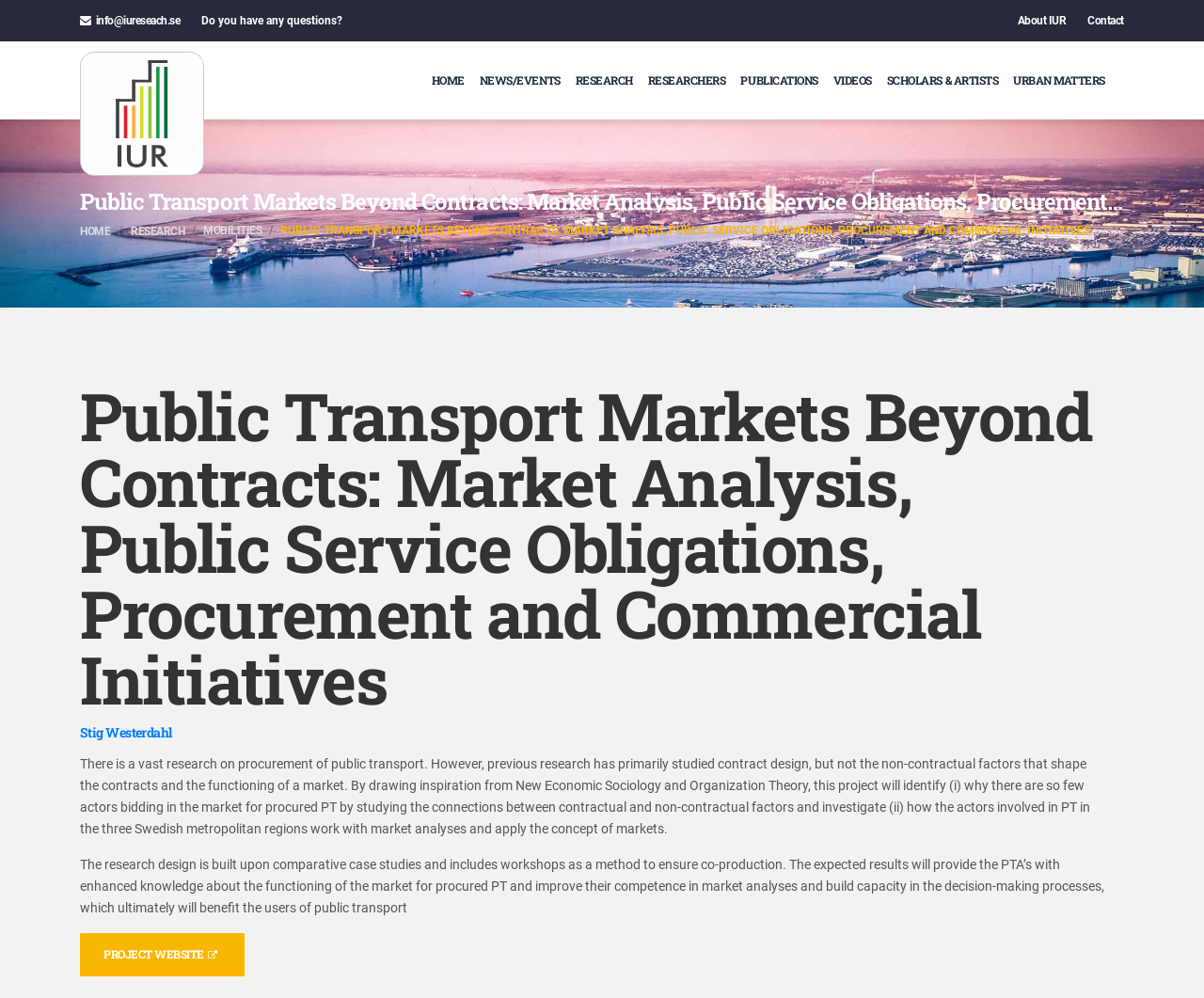Specify the bounding box coordinates of the element's area that should be clicked to execute the given instruction: "Visit the project website". The coordinates should be four float numbers between 0 and 1, i.e., [left, top, right, bottom].

[0.066, 0.935, 0.203, 0.978]